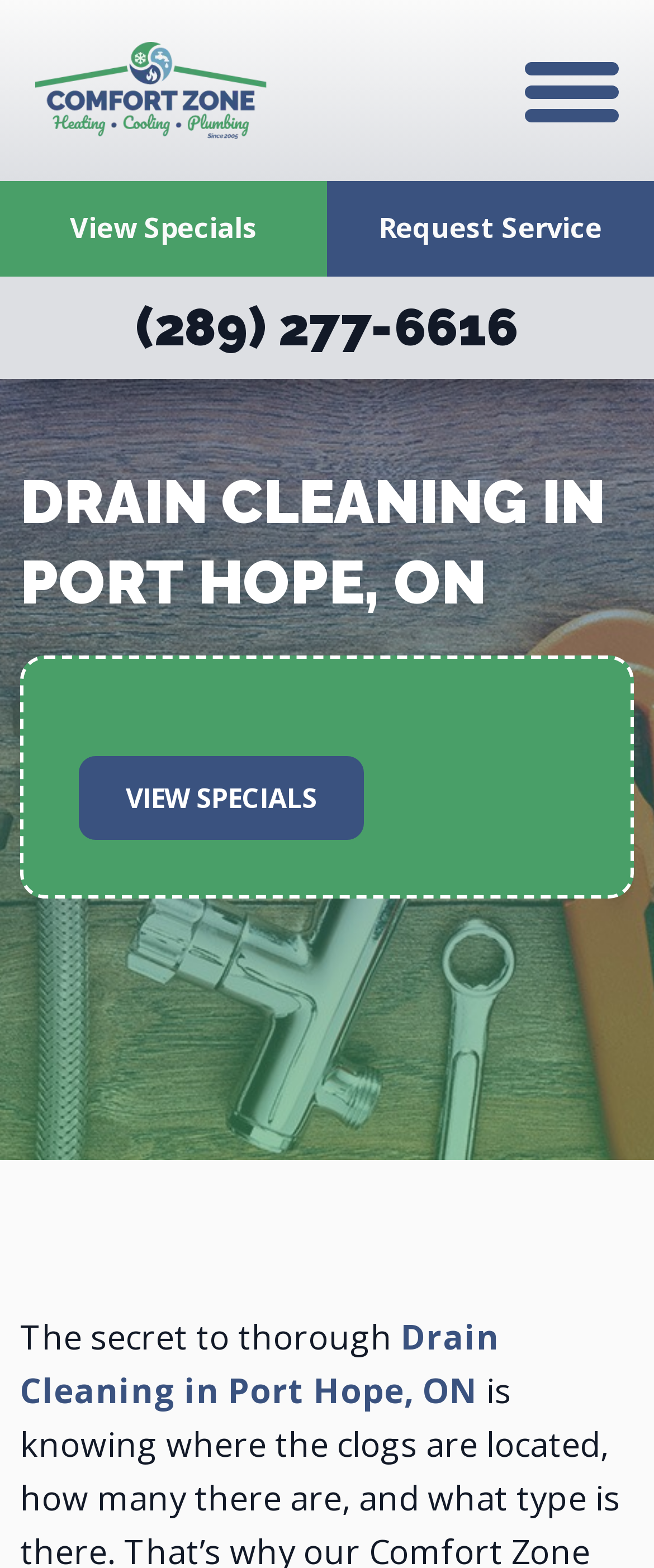What is the phone number to request service?
Using the visual information, respond with a single word or phrase.

(289) 277-6616